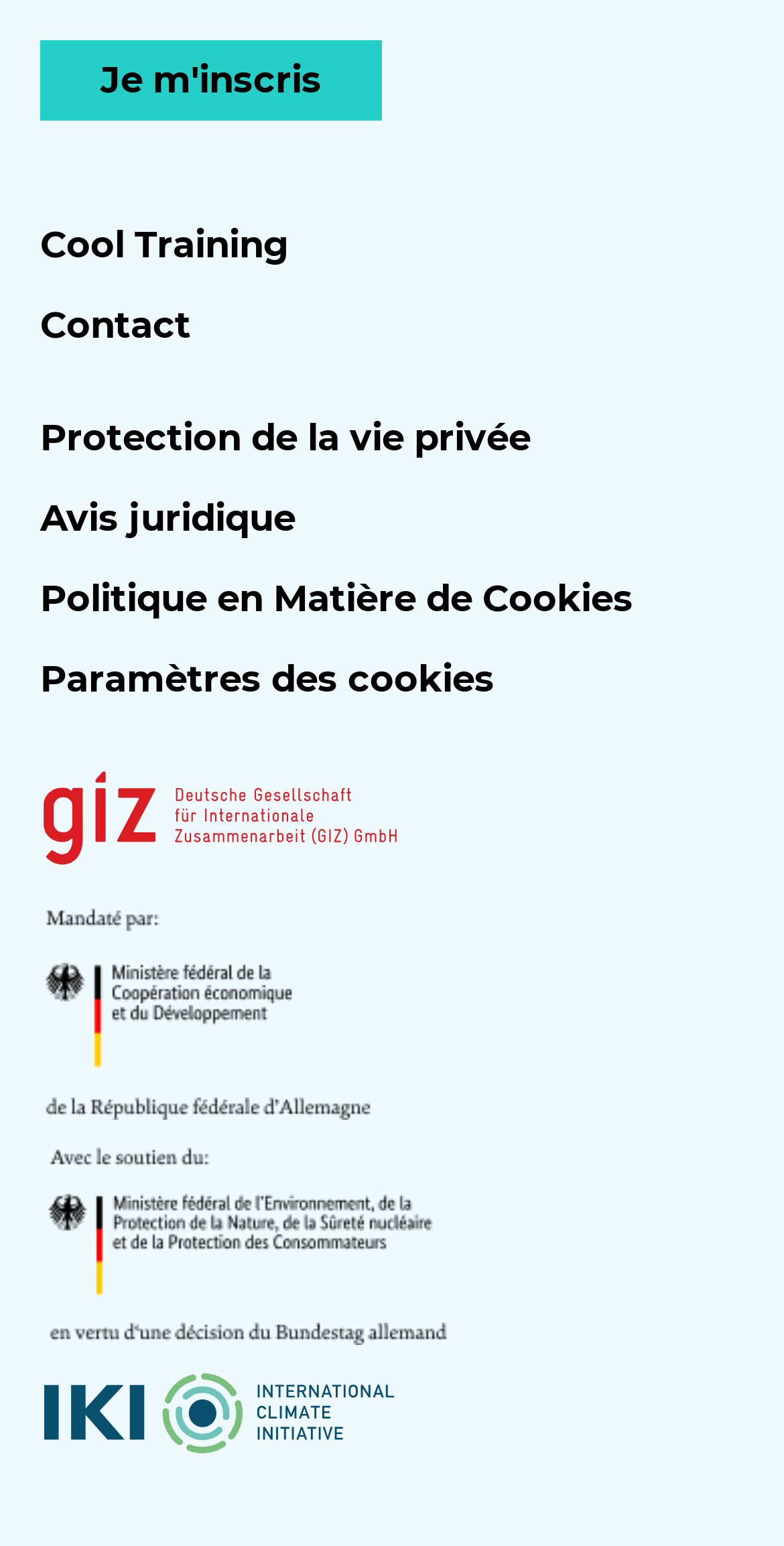What is the text of the first link in the first navigation section?
Based on the screenshot, provide a one-word or short-phrase response.

Cool Training